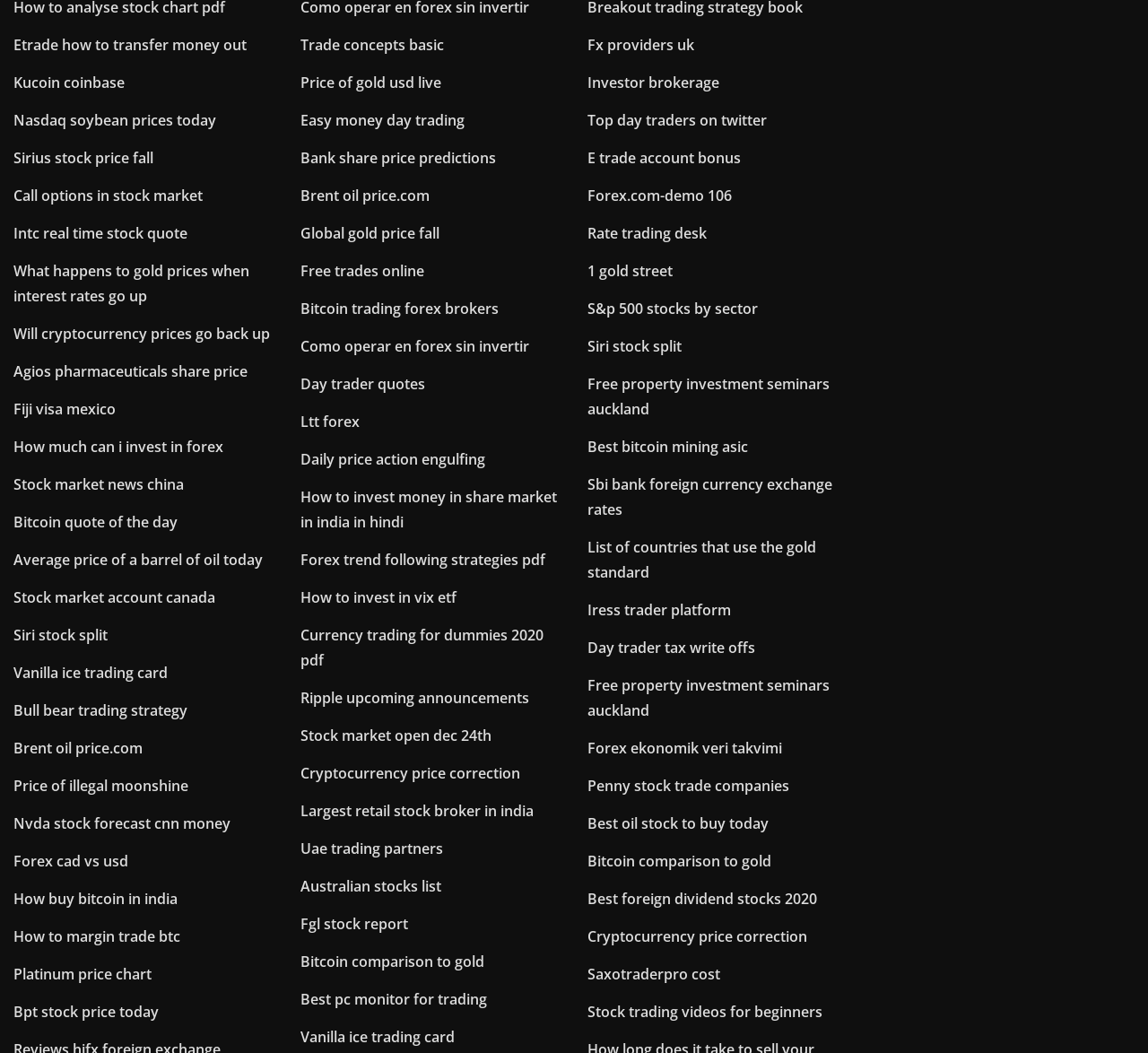Reply to the question with a single word or phrase:
How many links are on this webpage?

388